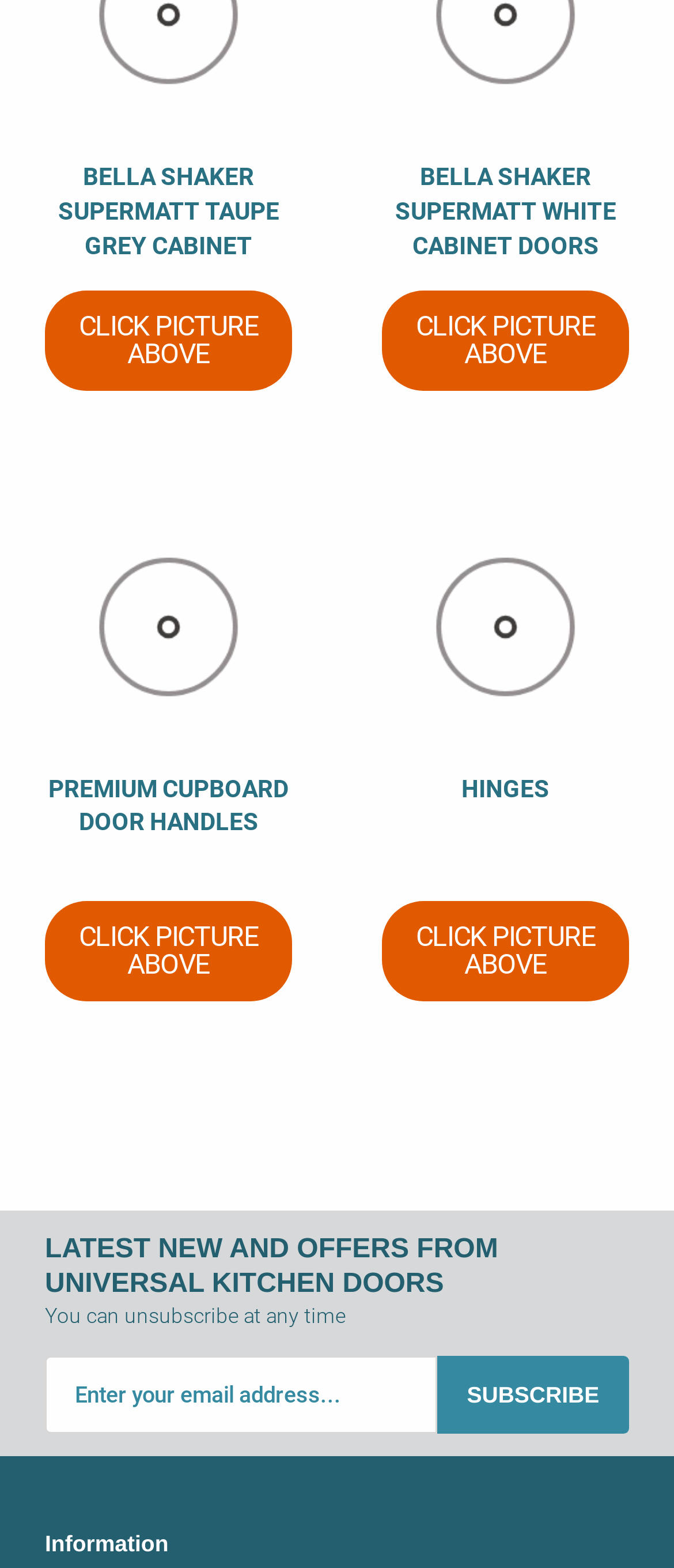What is the location of the 'HANDLES' link?
From the details in the image, provide a complete and detailed answer to the question.

The 'HANDLES' link is located below the first cabinet door picture, which is 'BELLA SHAKER SUPERMATT TAUPE GREY CABINET DOORS'.